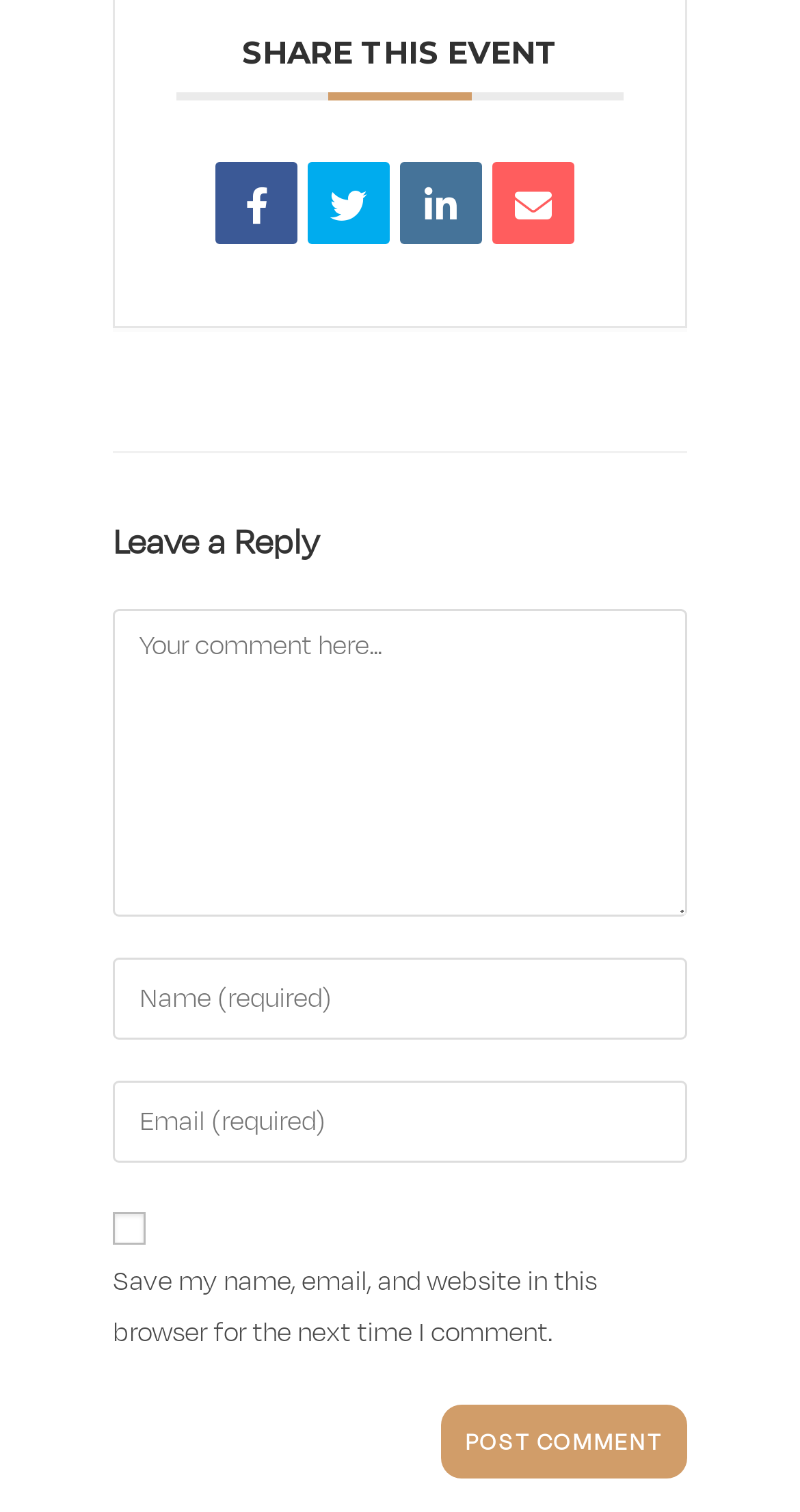Provide the bounding box coordinates of the HTML element described as: "title="Linkedin"". The bounding box coordinates should be four float numbers between 0 and 1, i.e., [left, top, right, bottom].

[0.5, 0.108, 0.603, 0.162]